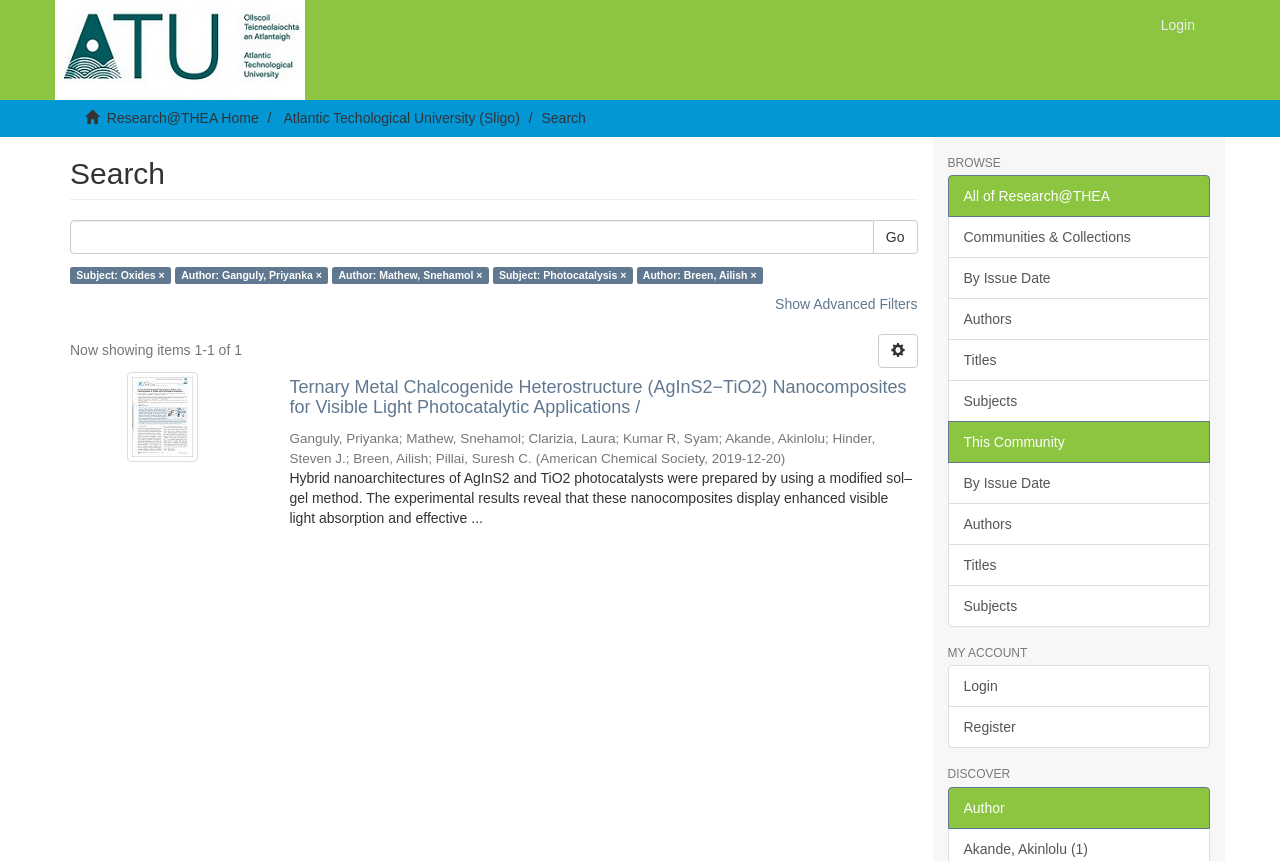Please give a concise answer to this question using a single word or phrase: 
How many items are shown on the current page?

1